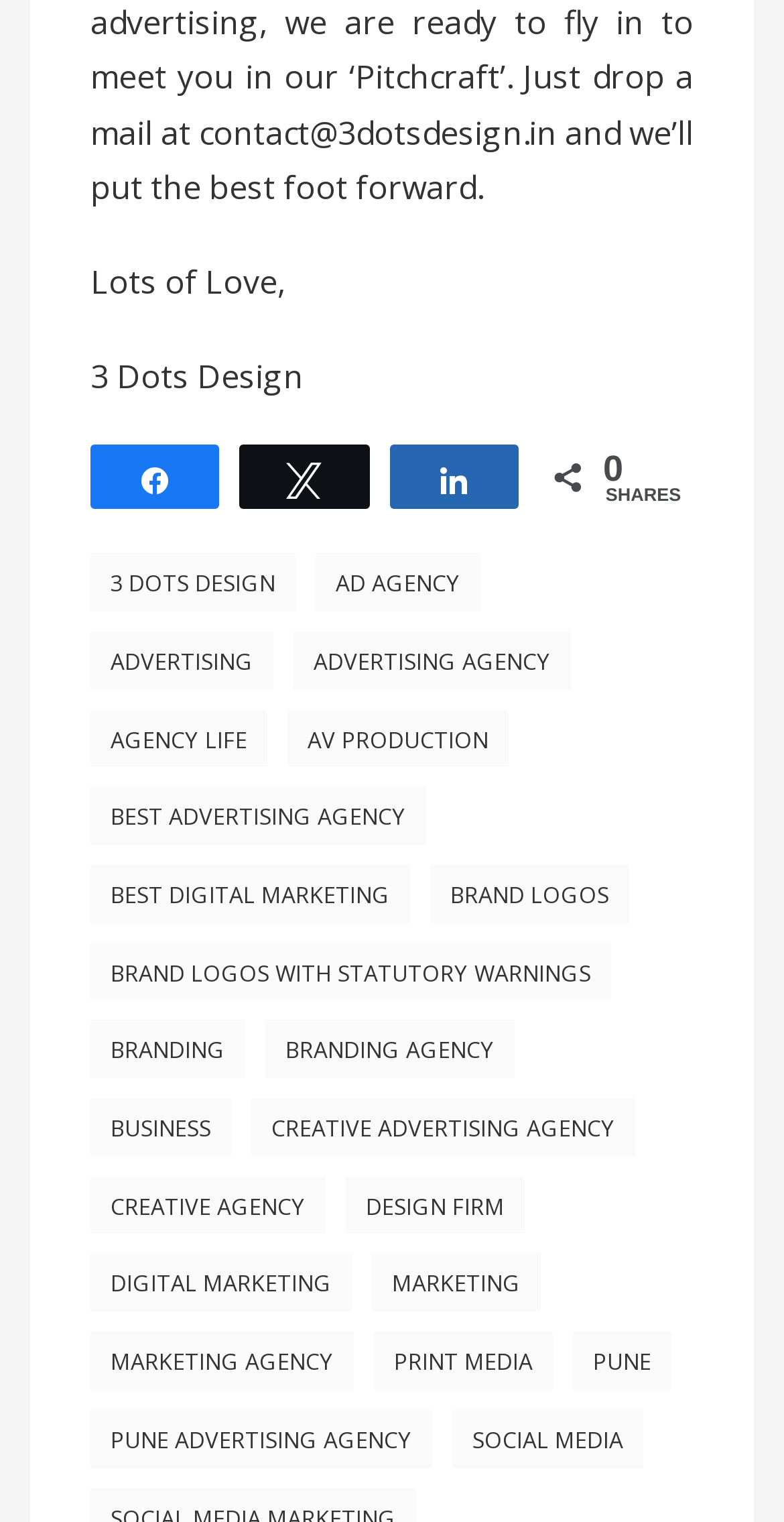What is the text of the link below 'AD AGENCY'?
Respond to the question with a single word or phrase according to the image.

ADVERTISING